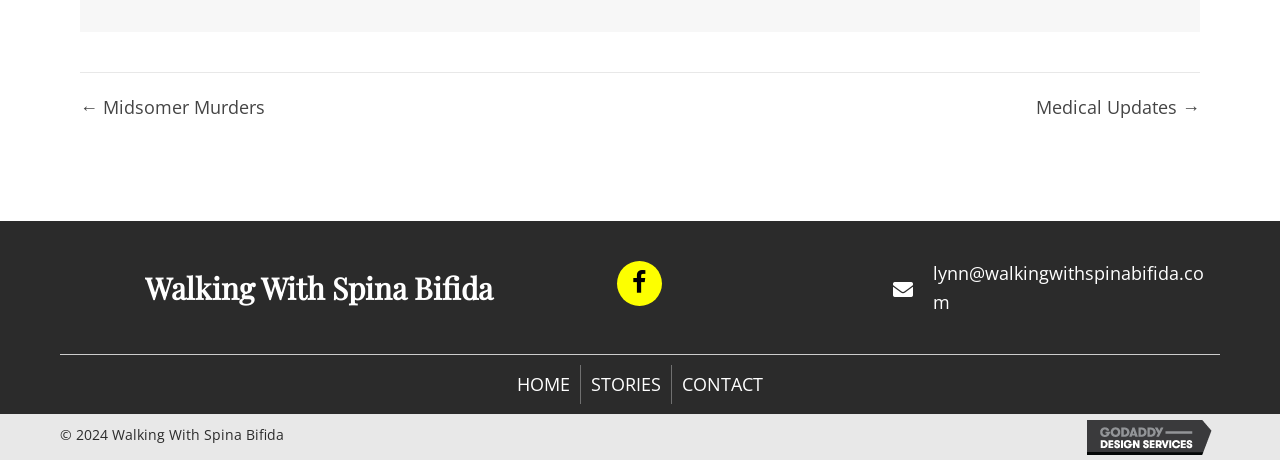How many navigation links are there?
Utilize the information in the image to give a detailed answer to the question.

I counted the number of navigation links by looking at the navigation element with the text 'Posts' and 'Menu' which contain links to 'Midsomer Murders', 'Medical Updates', 'HOME', 'STORIES', and 'CONTACT'.